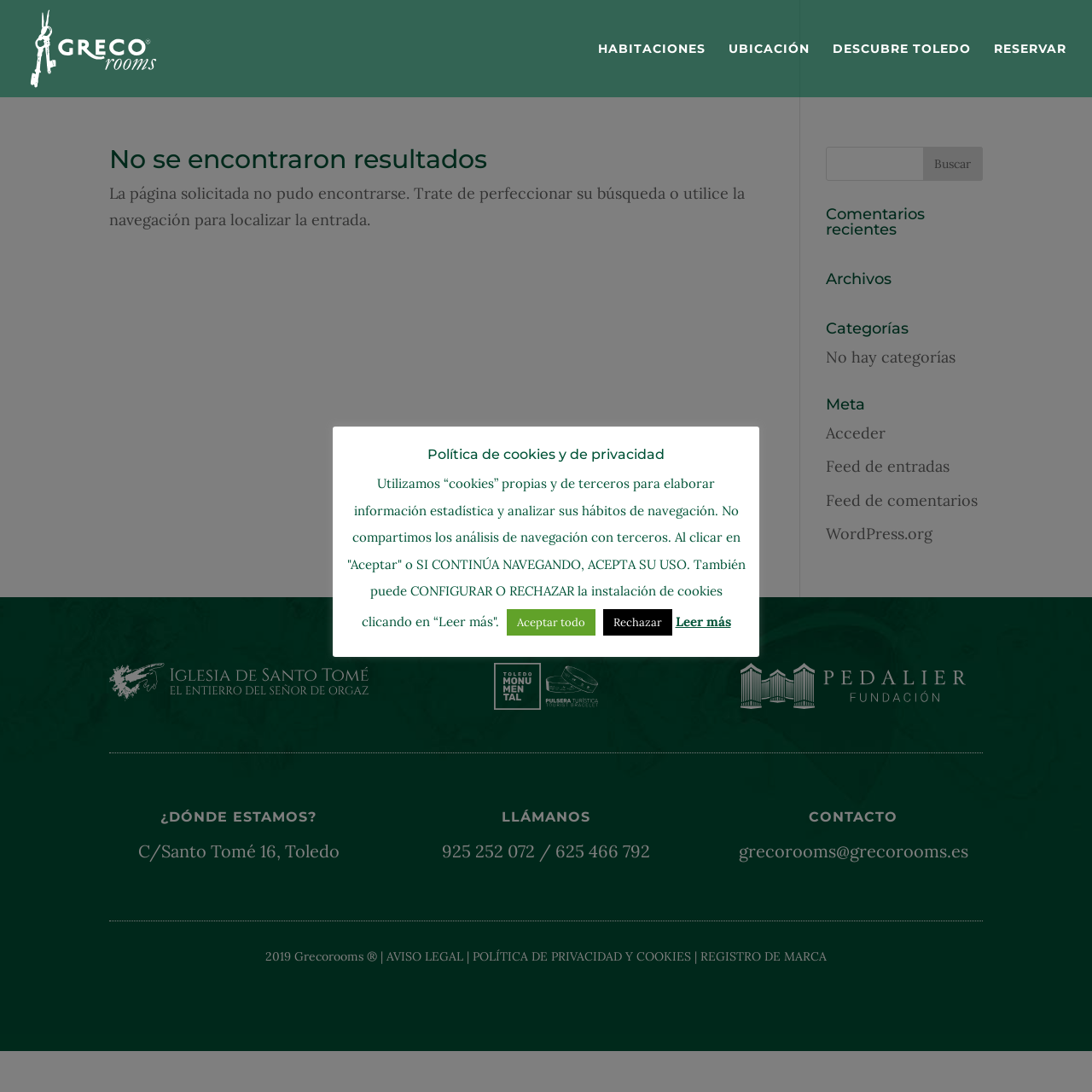Find the headline of the webpage and generate its text content.

No se encontraron resultados